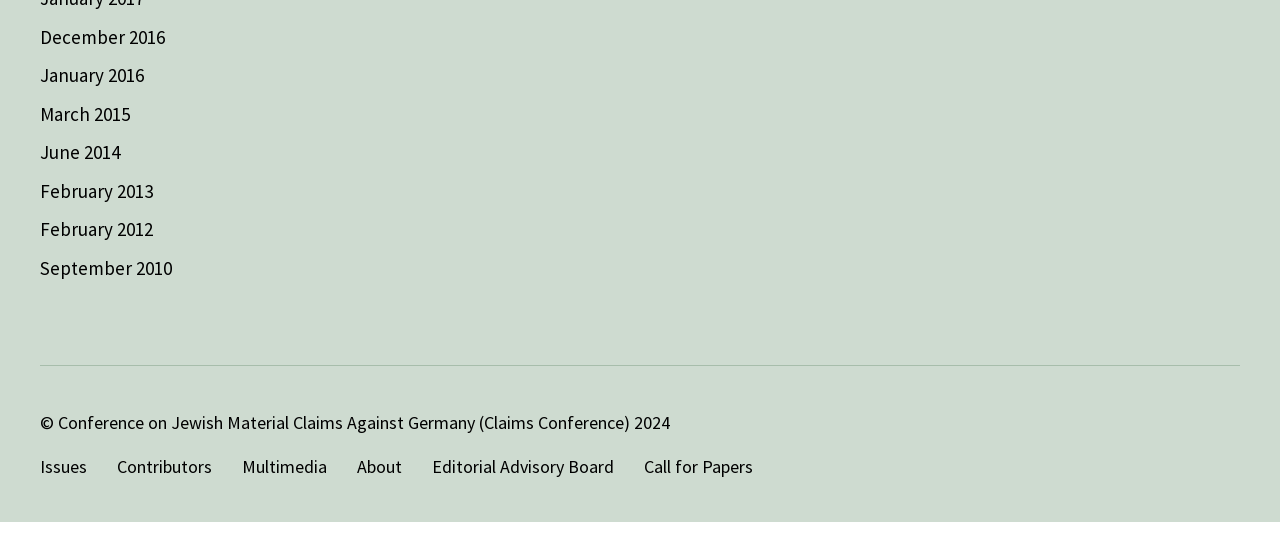Please locate the clickable area by providing the bounding box coordinates to follow this instruction: "View January 2017 archives".

[0.031, 0.023, 0.112, 0.067]